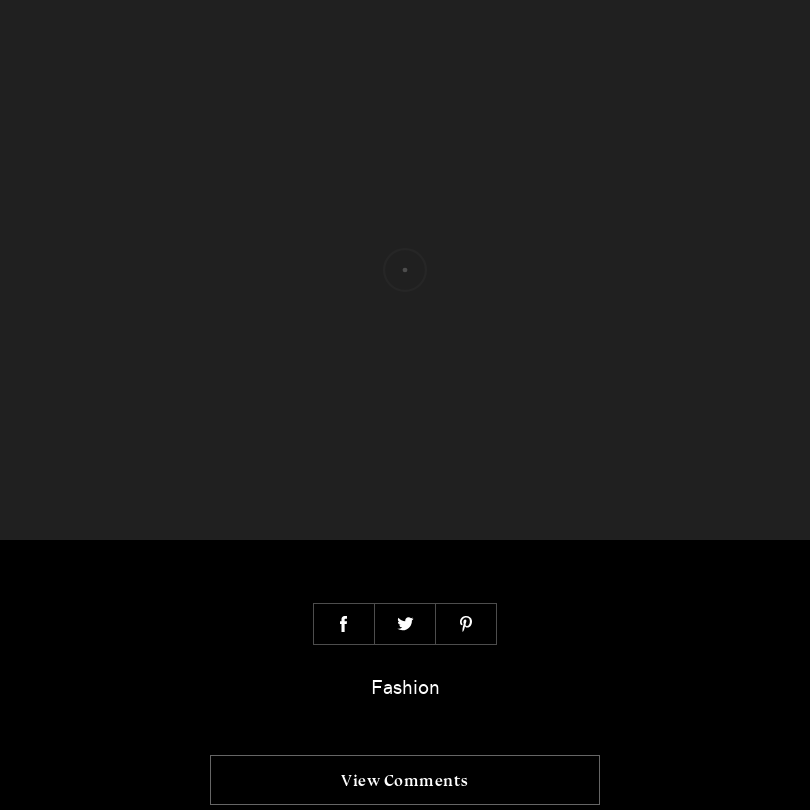What social media platforms are displayed?
Please provide a single word or phrase as your answer based on the screenshot.

Facebook, Twitter, and Pinterest